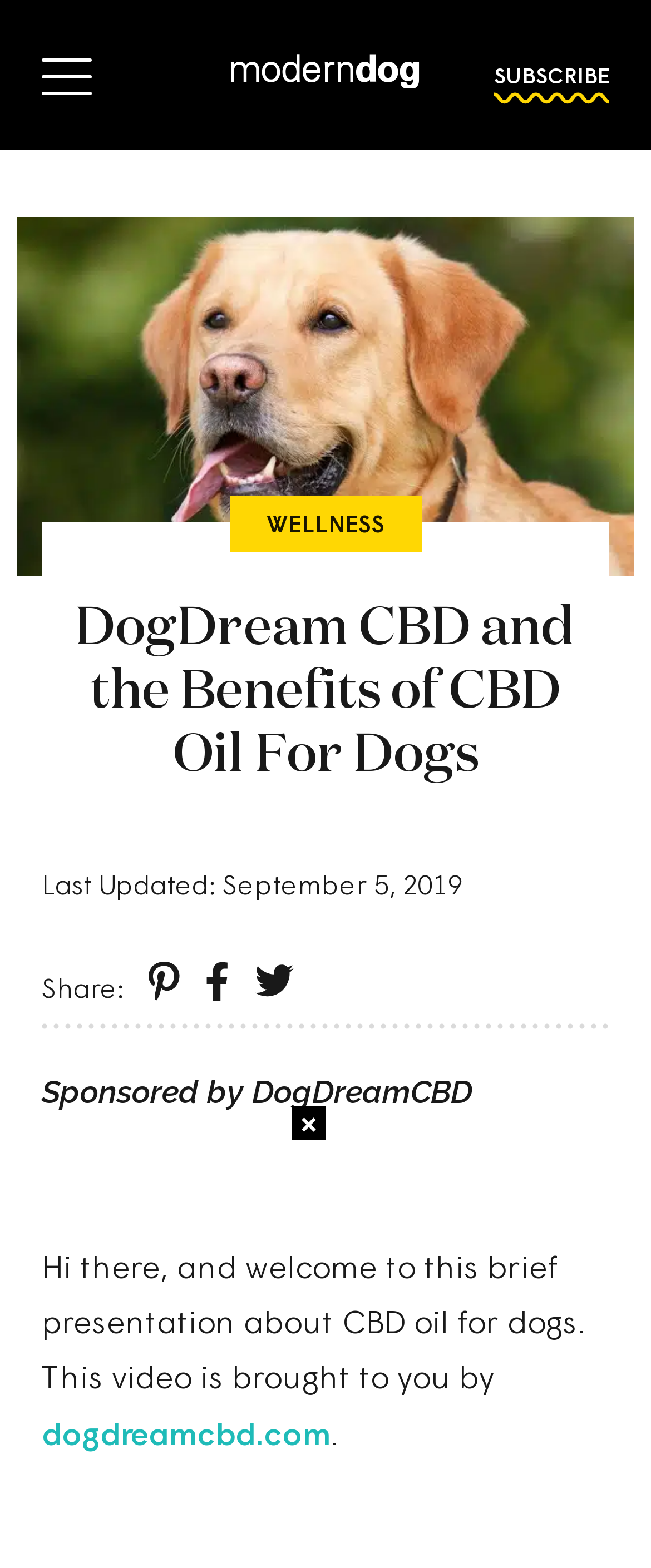What is the date of the last update?
Use the screenshot to answer the question with a single word or phrase.

September 5, 2019